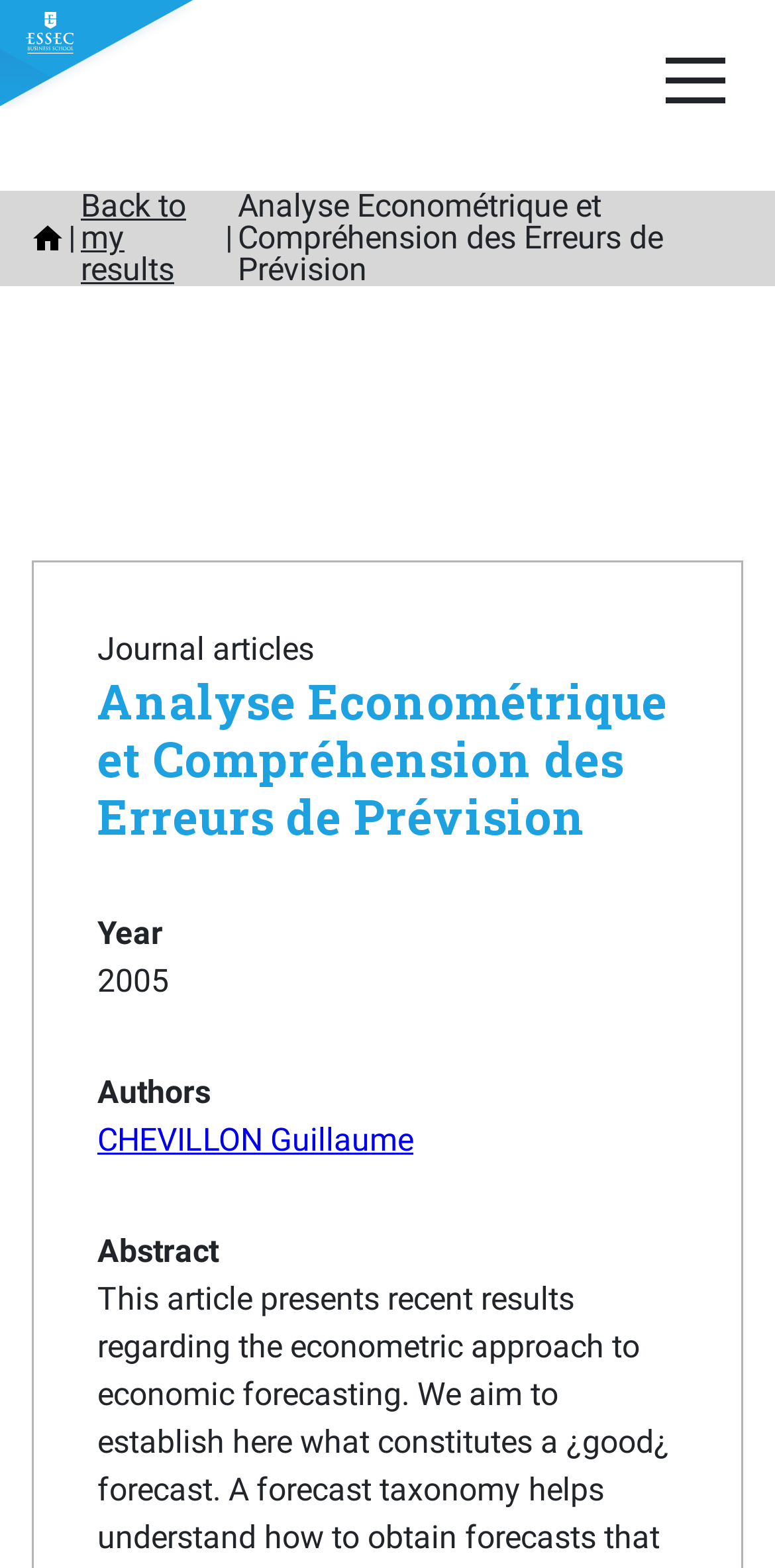How many images are on the webpage?
Could you answer the question with a detailed and thorough explanation?

I found the answer by counting the number of image elements on the webpage, which are three.